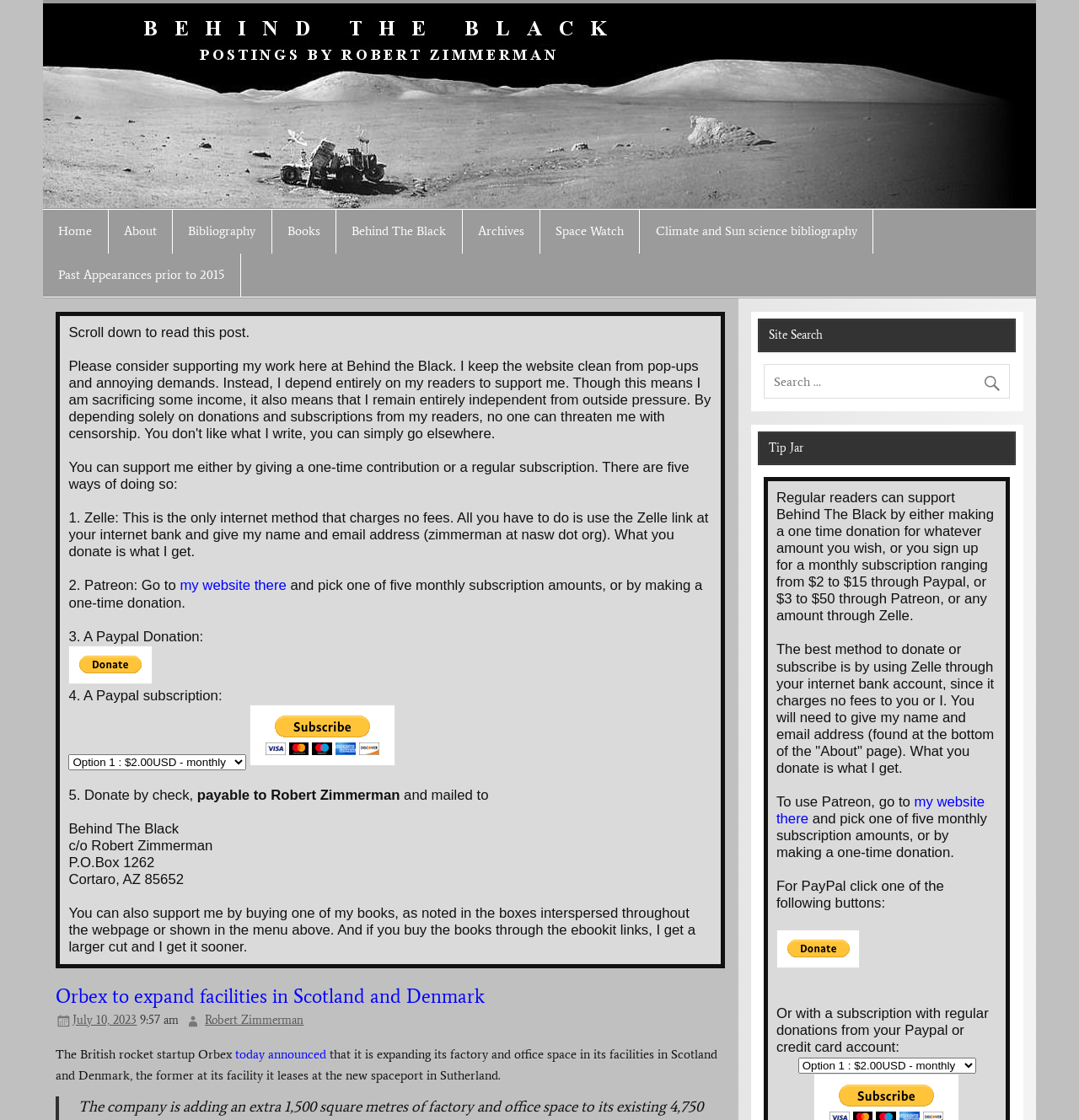Respond to the following question using a concise word or phrase: 
What is the location of the new spaceport?

Sutherland